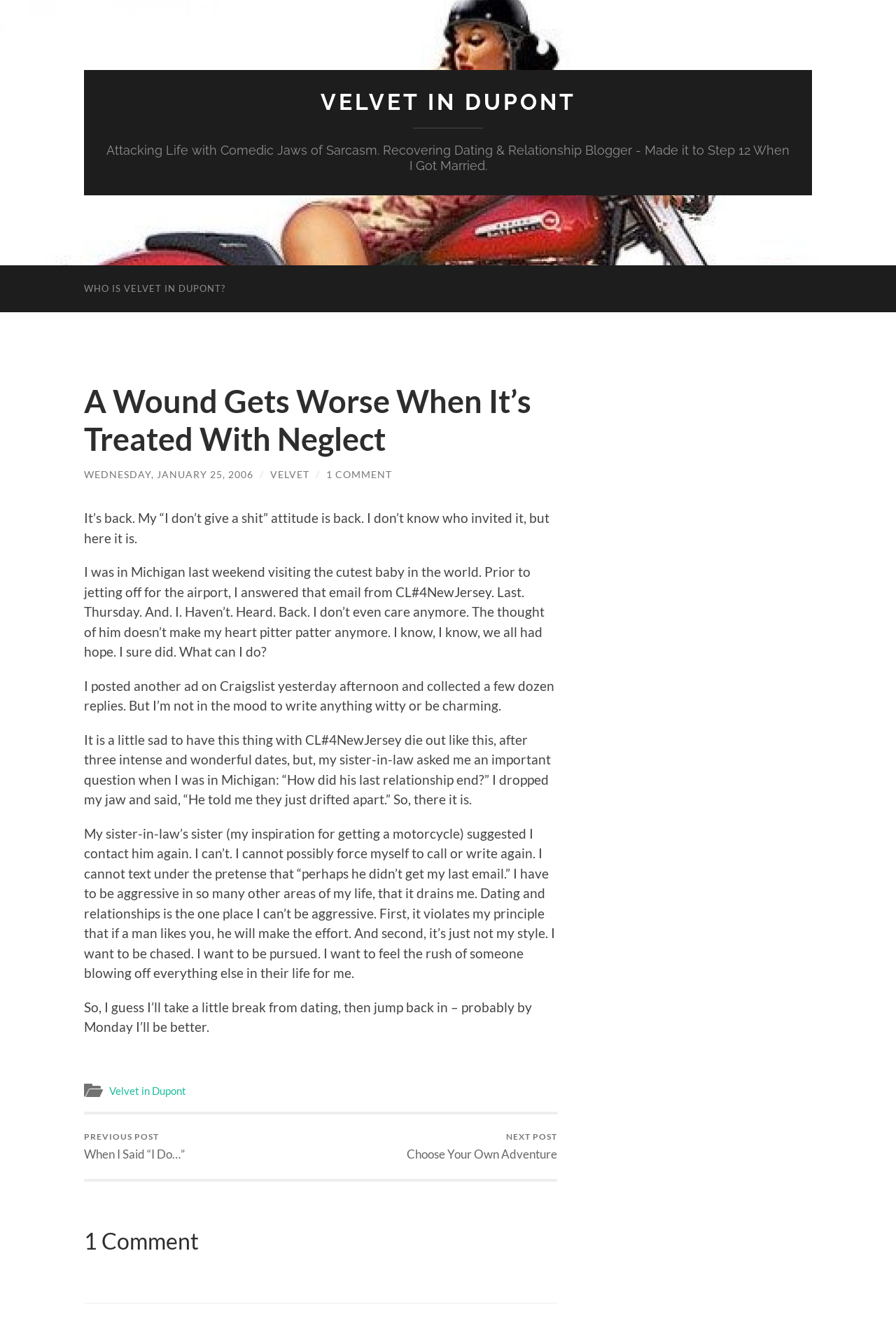How many comments does the blog post have?
Please give a detailed and thorough answer to the question, covering all relevant points.

The number of comments can be found in the link '1 COMMENT' and also in the heading '1 Comment' at the bottom of the page.